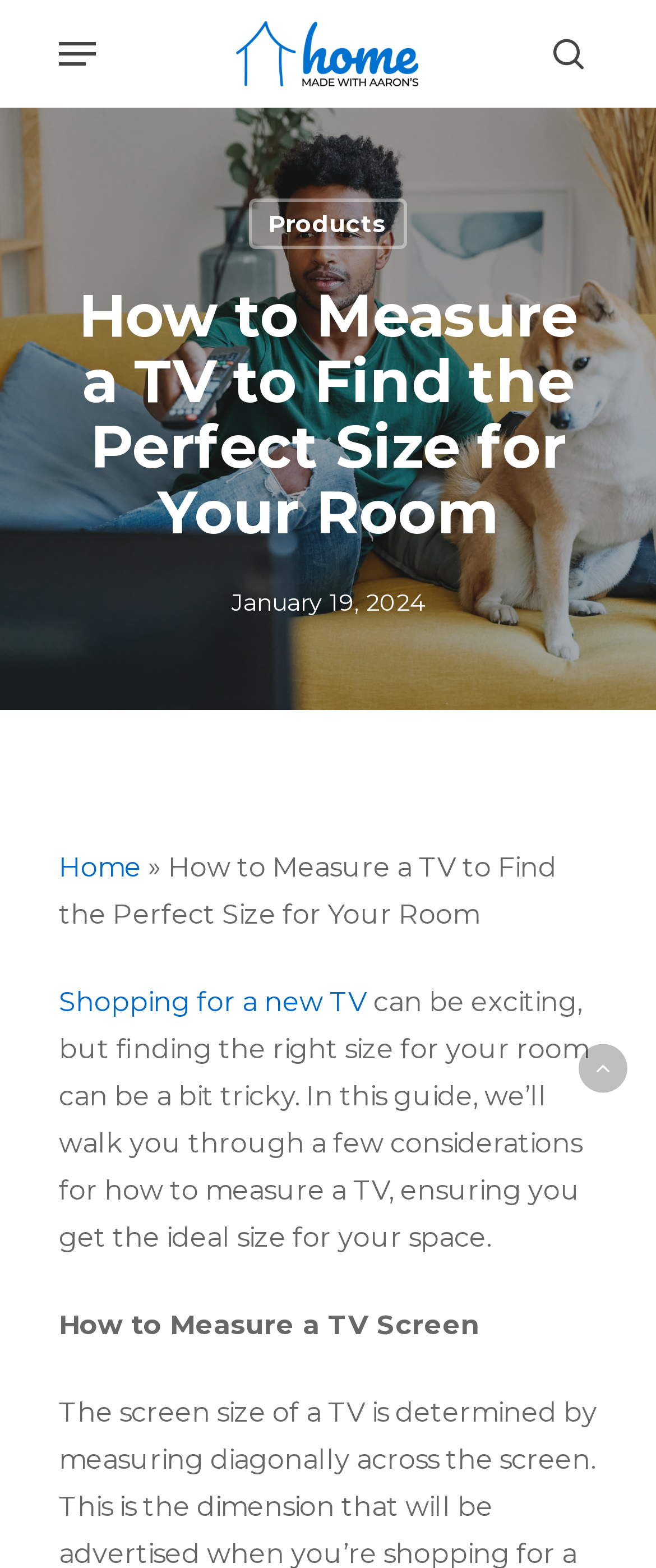Find the primary header on the webpage and provide its text.

How to Measure a TV to Find the Perfect Size for Your Room